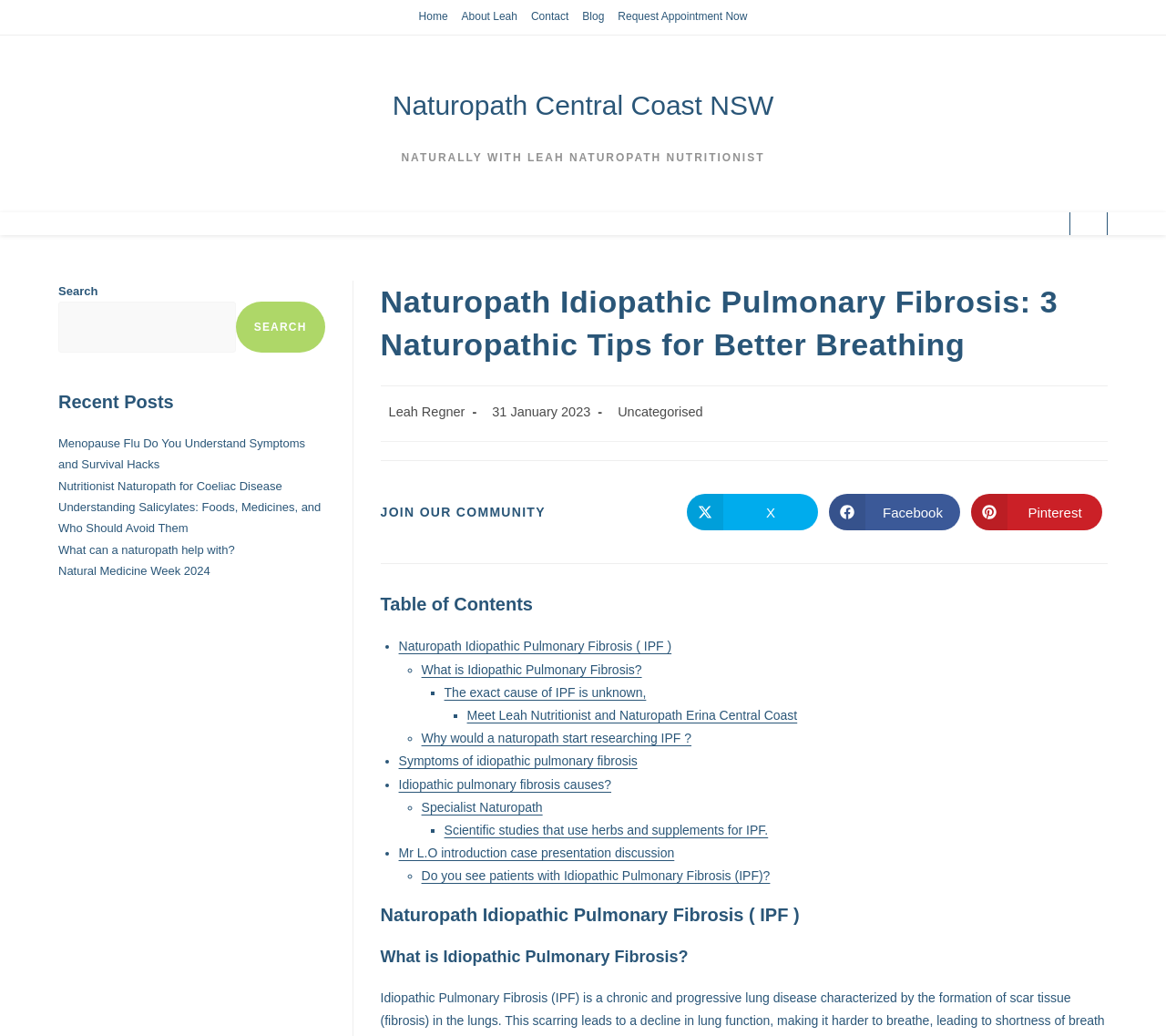What is the name of the disease being discussed on this webpage?
Please provide a single word or phrase as your answer based on the image.

Idiopathic Pulmonary Fibrosis